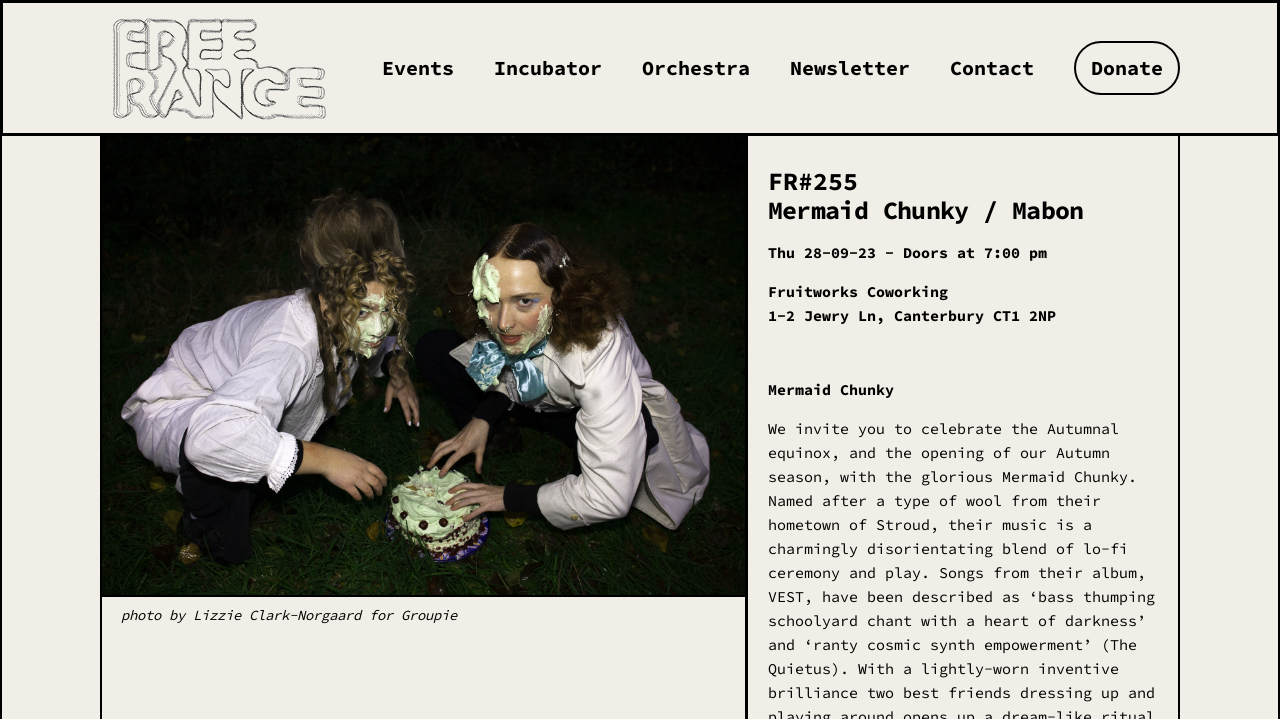Identify the bounding box coordinates for the UI element described as: "Orchestra".

[0.502, 0.072, 0.586, 0.117]